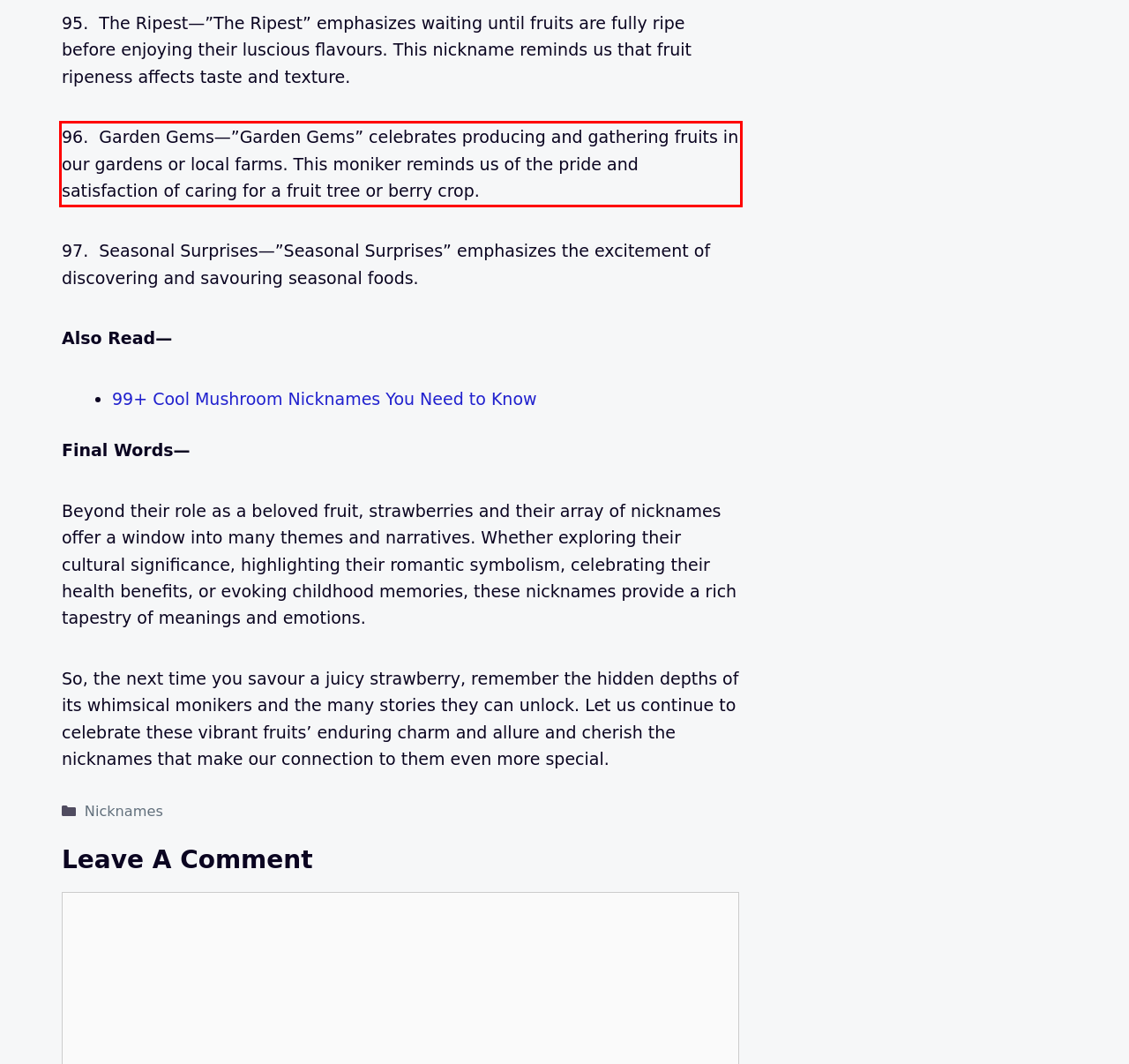Given a screenshot of a webpage with a red bounding box, extract the text content from the UI element inside the red bounding box.

96. Garden Gems—”Garden Gems” celebrates producing and gathering fruits in our gardens or local farms. This moniker reminds us of the pride and satisfaction of caring for a fruit tree or berry crop.